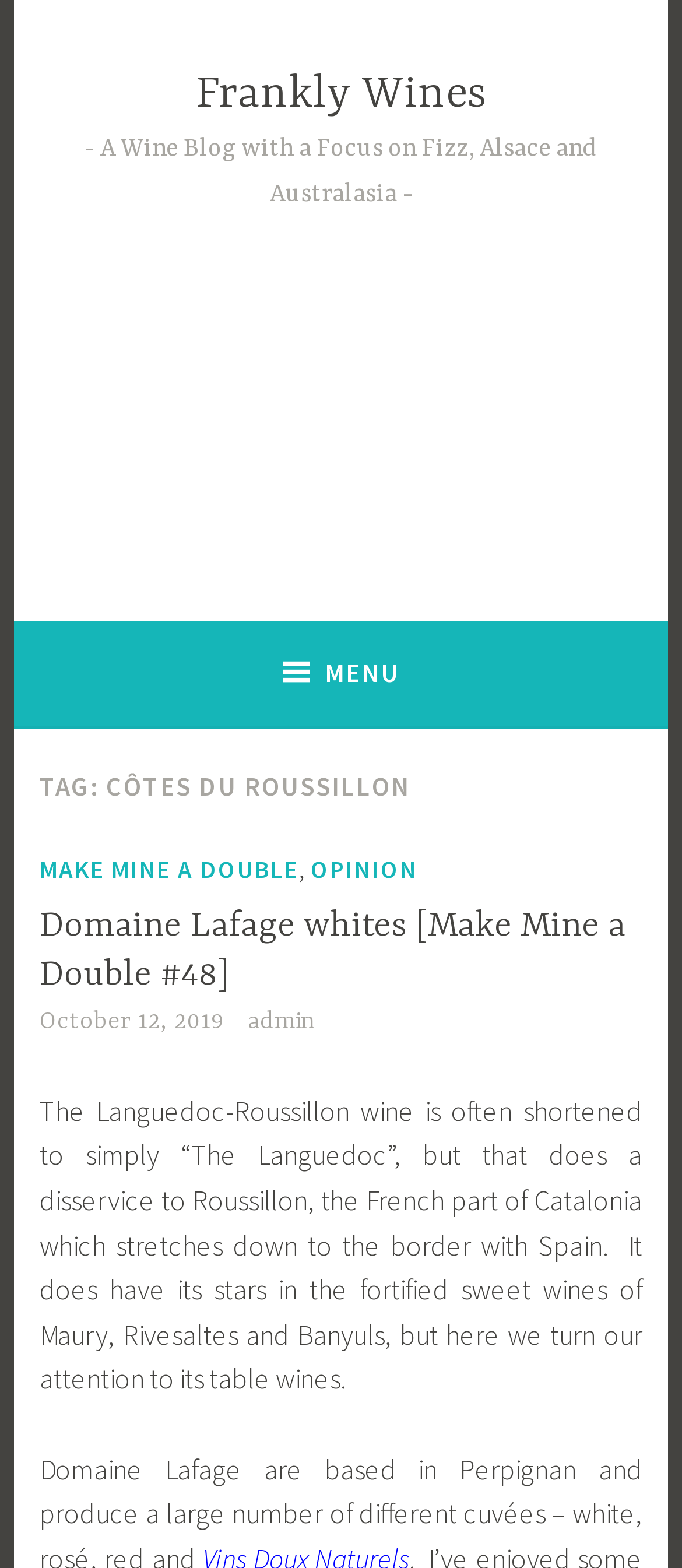Could you please study the image and provide a detailed answer to the question:
What is the name of the region being discussed?

The name of the region being discussed can be determined by reading the heading 'TAG: CÔTES DU ROUSSILLON' which is located in the header section of the webpage.